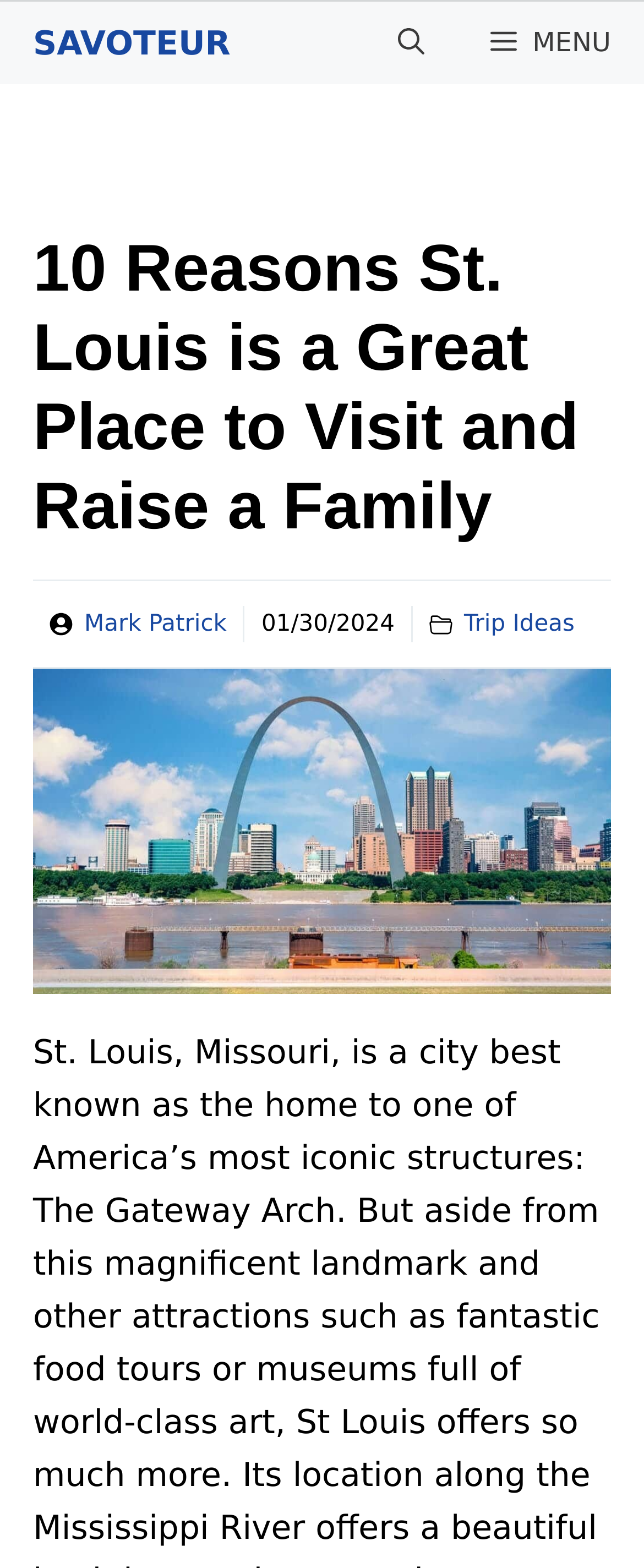Please extract the title of the webpage.

10 Reasons St. Louis is a Great Place to Visit and Raise a Family